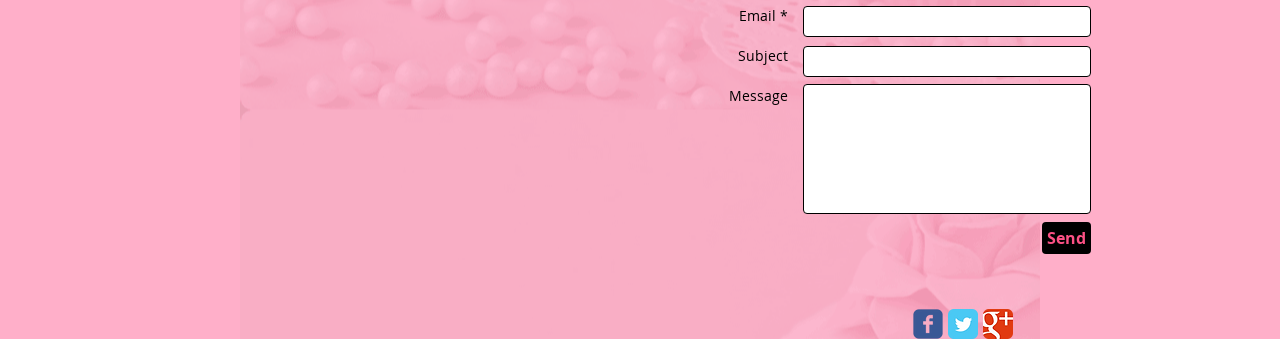Find the bounding box coordinates for the HTML element specified by: "aria-label="Google Classic"".

[0.768, 0.906, 0.791, 0.994]